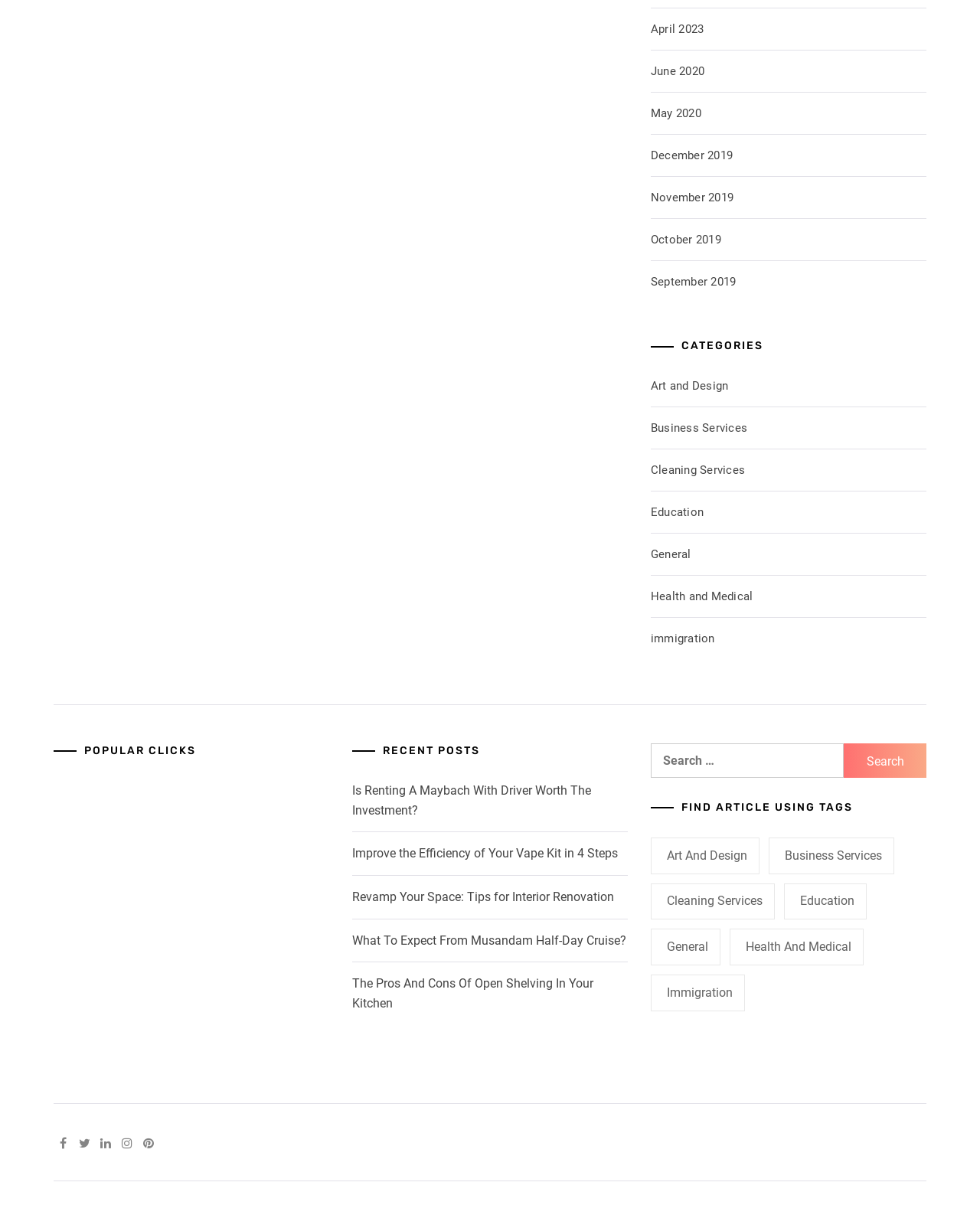Locate the bounding box coordinates of the clickable region to complete the following instruction: "Click on popular article."

[0.055, 0.677, 0.143, 0.689]